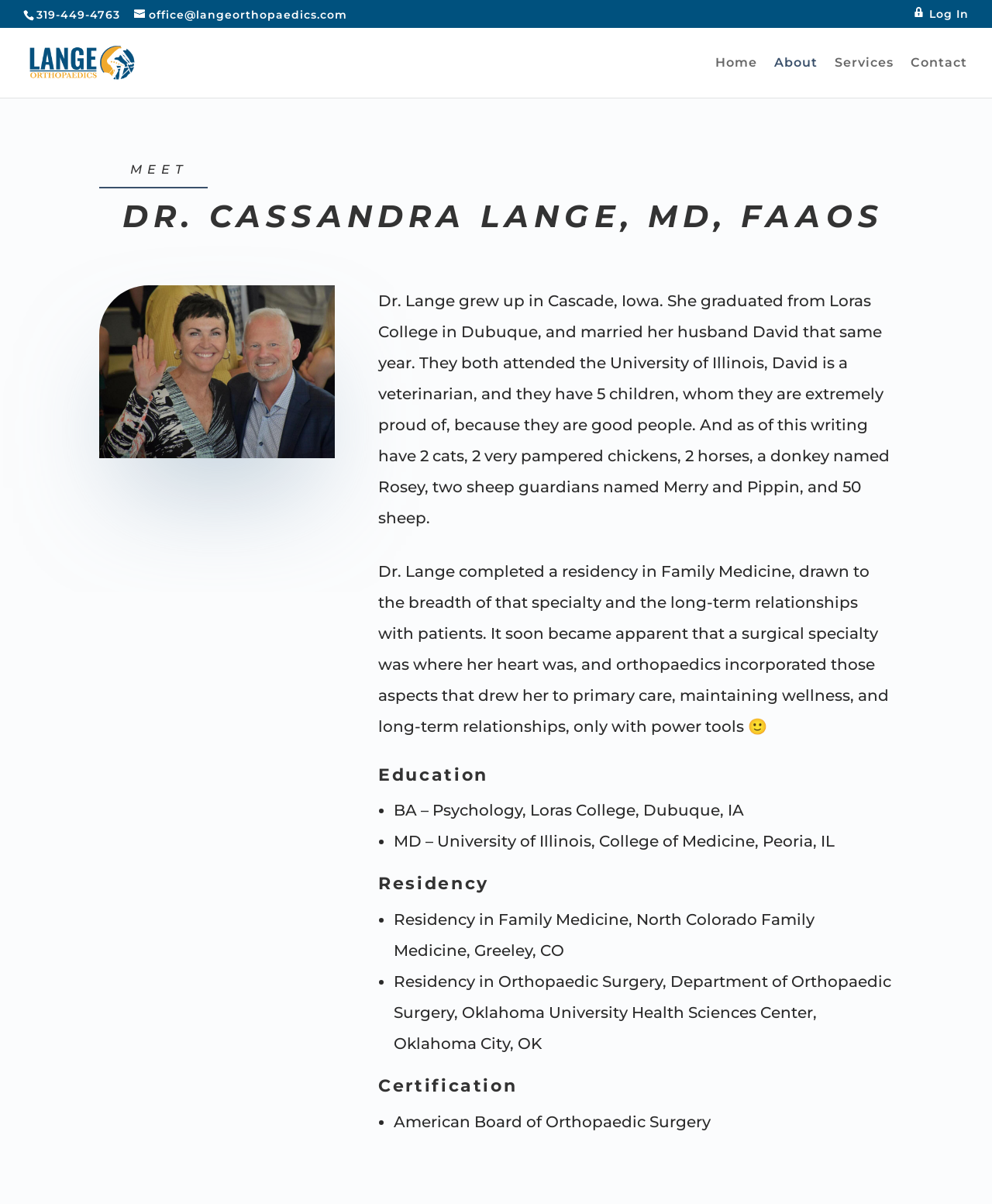Provide a short, one-word or phrase answer to the question below:
What is the specialty Dr. Lange was initially drawn to?

Family Medicine